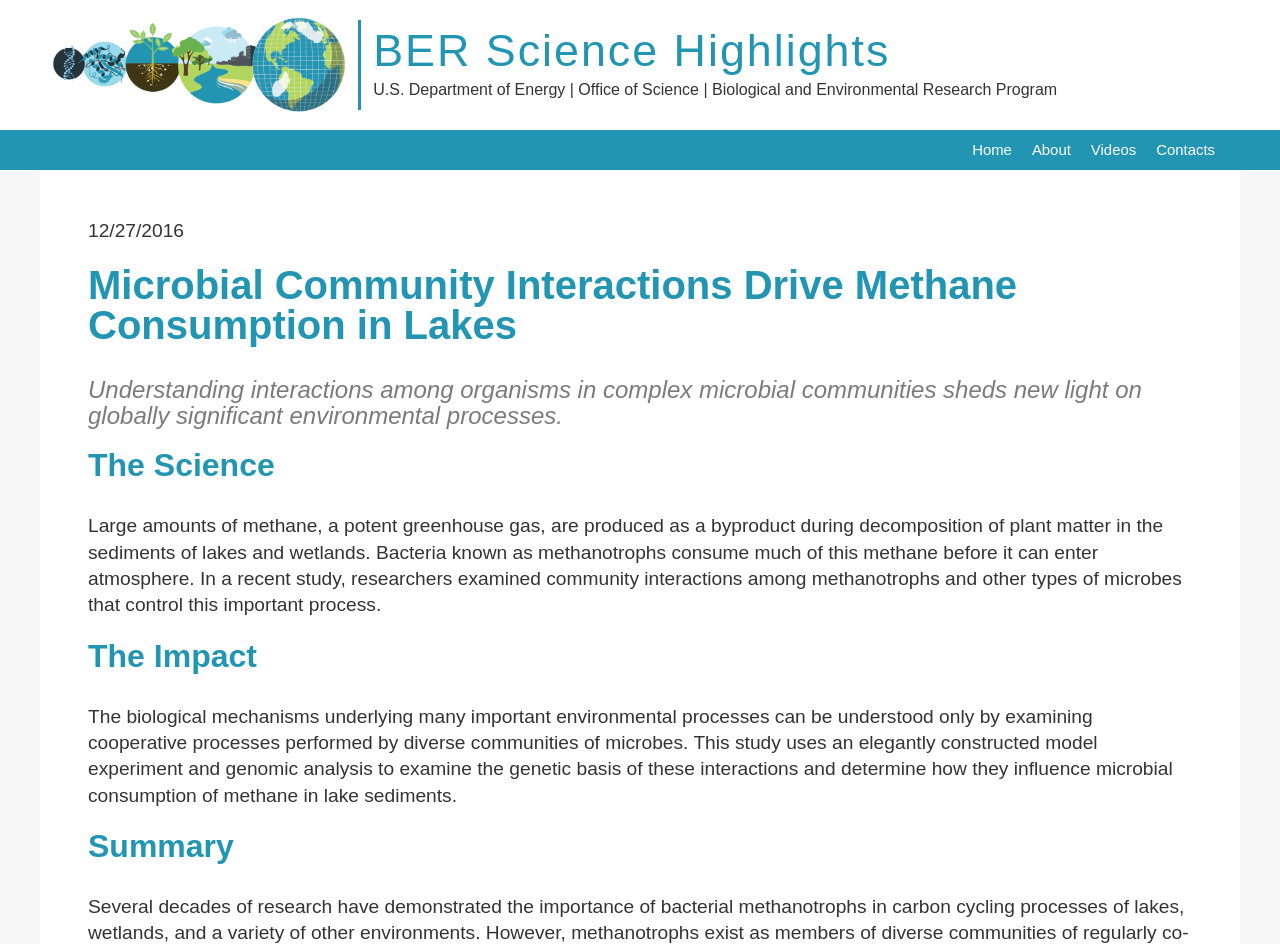Generate the title text from the webpage.

Microbial Community Interactions Drive Methane Consumption in Lakes